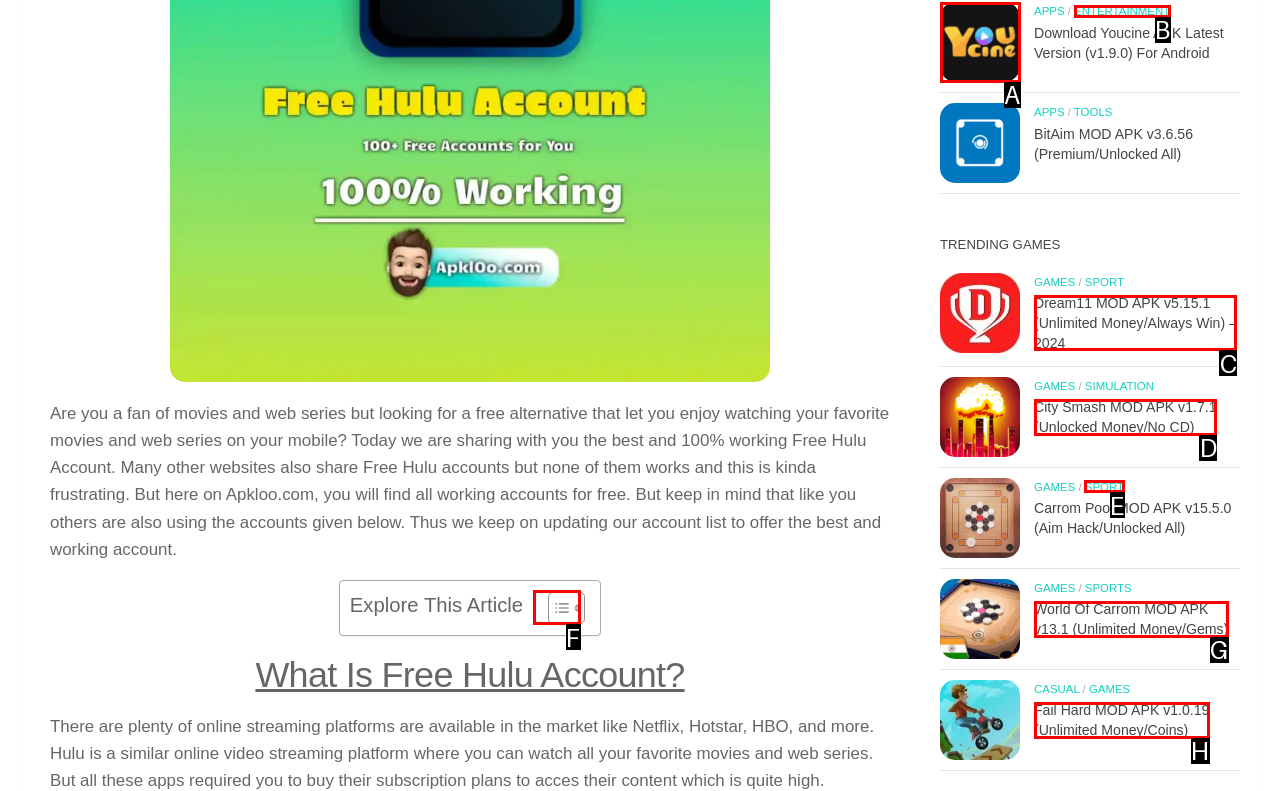Match the description: alt="Youcine MOD APK" to the correct HTML element. Provide the letter of your choice from the given options.

A